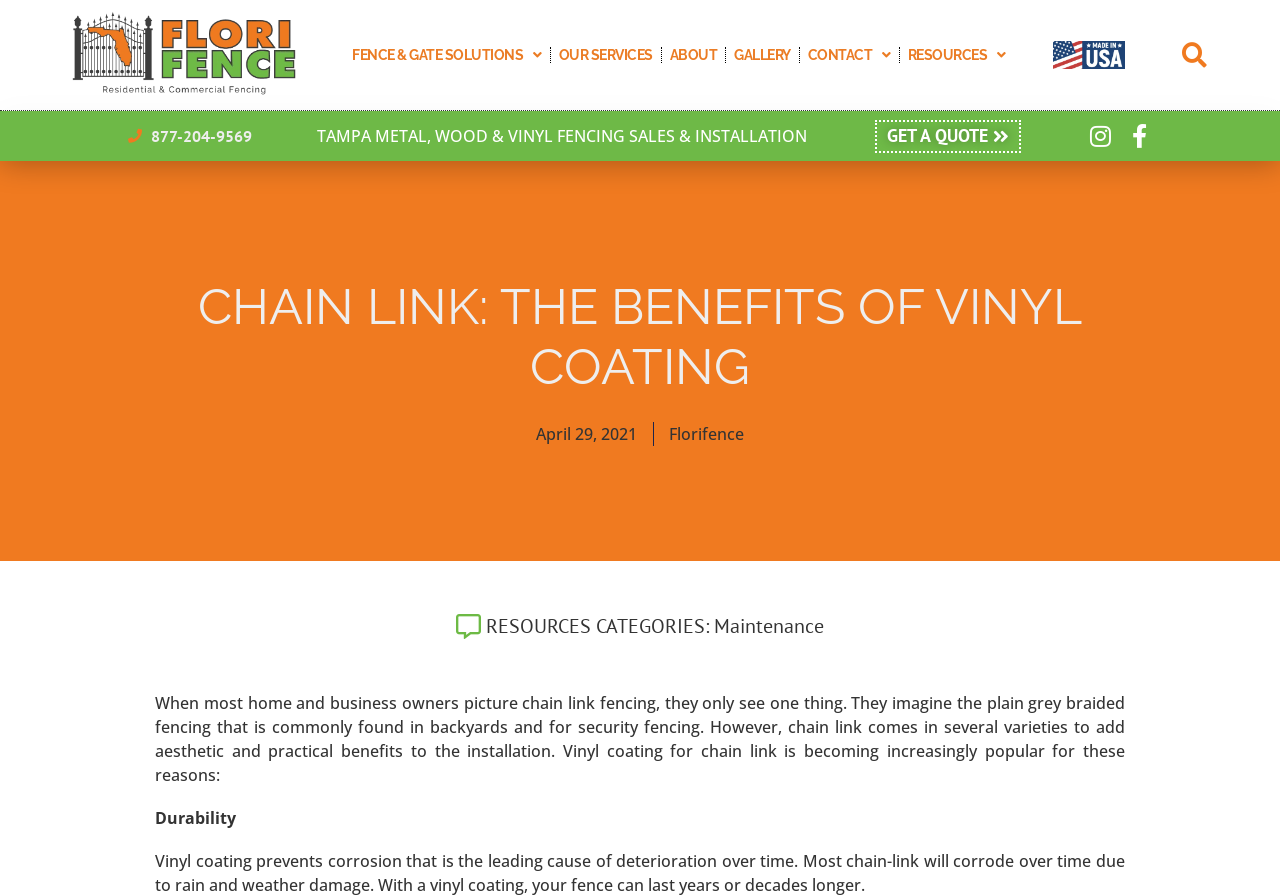Please determine the bounding box coordinates of the element to click in order to execute the following instruction: "Get a quote". The coordinates should be four float numbers between 0 and 1, specified as [left, top, right, bottom].

[0.683, 0.134, 0.798, 0.17]